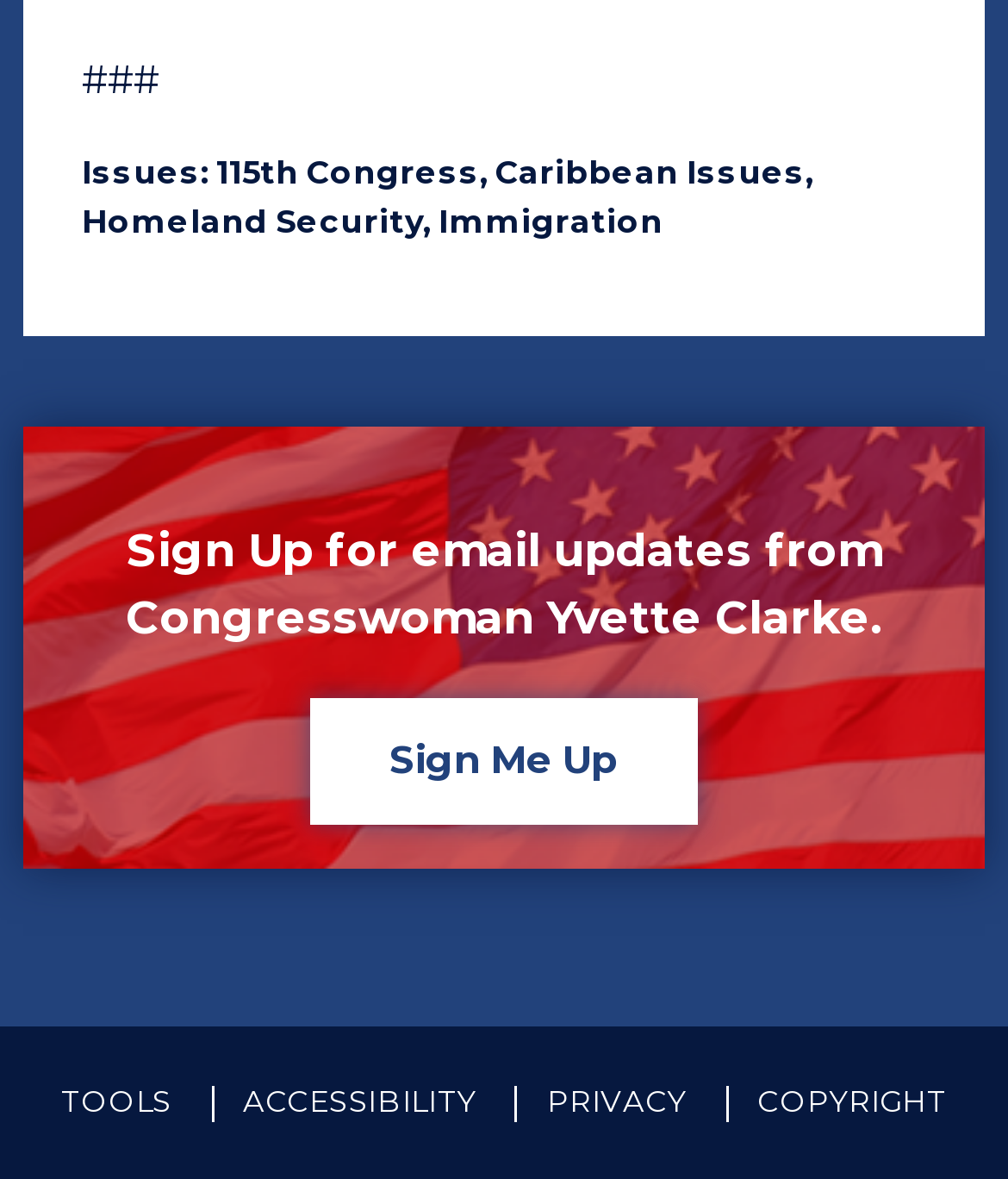Please identify the bounding box coordinates of the element I need to click to follow this instruction: "View 115th Congress".

[0.214, 0.13, 0.476, 0.163]